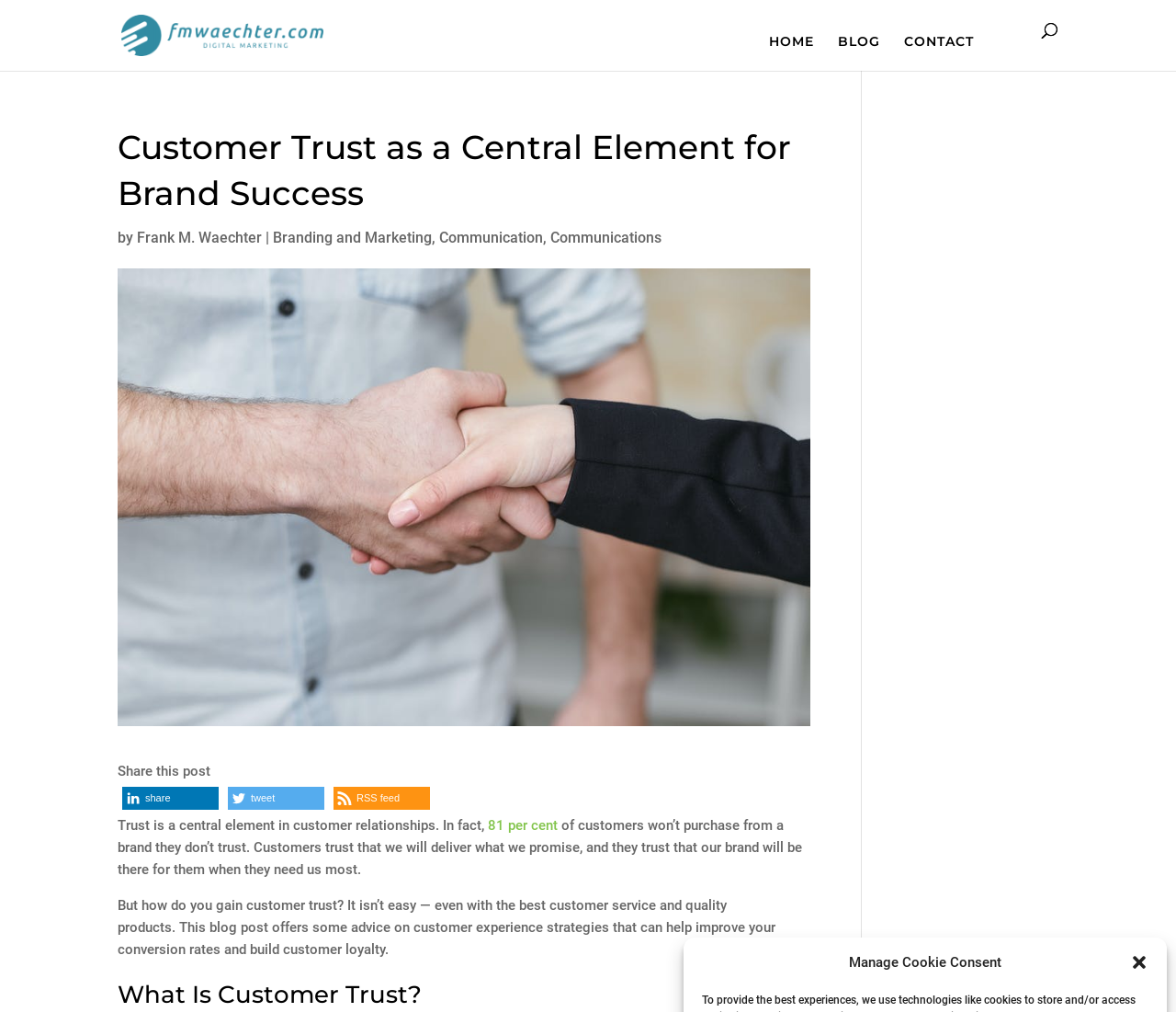Locate the bounding box coordinates for the element described below: "Communications". The coordinates must be four float values between 0 and 1, formatted as [left, top, right, bottom].

[0.468, 0.226, 0.562, 0.243]